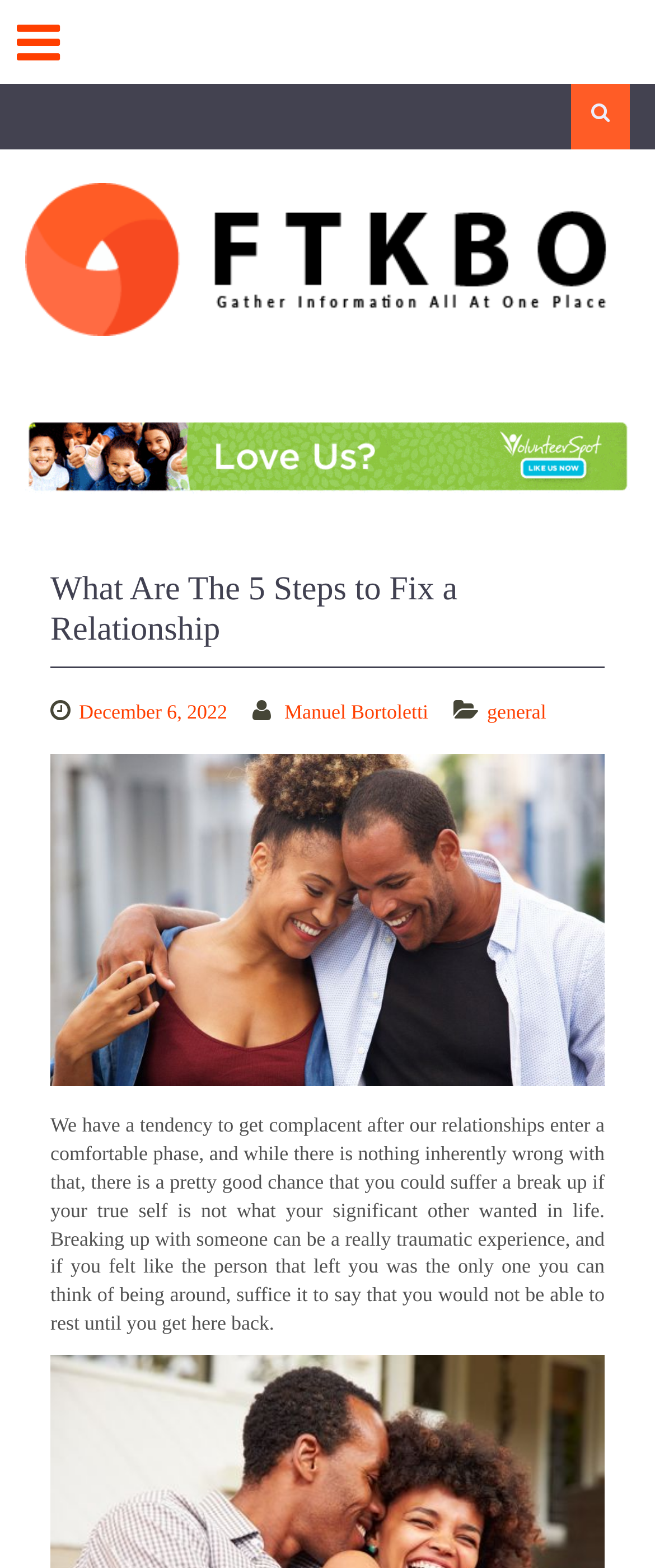Who is the author of the article?
Using the image, provide a detailed and thorough answer to the question.

I found the author of the article by looking at the link element with the text 'Manuel Bortoletti' which is located below the main heading and above the article content, next to the date of the article.